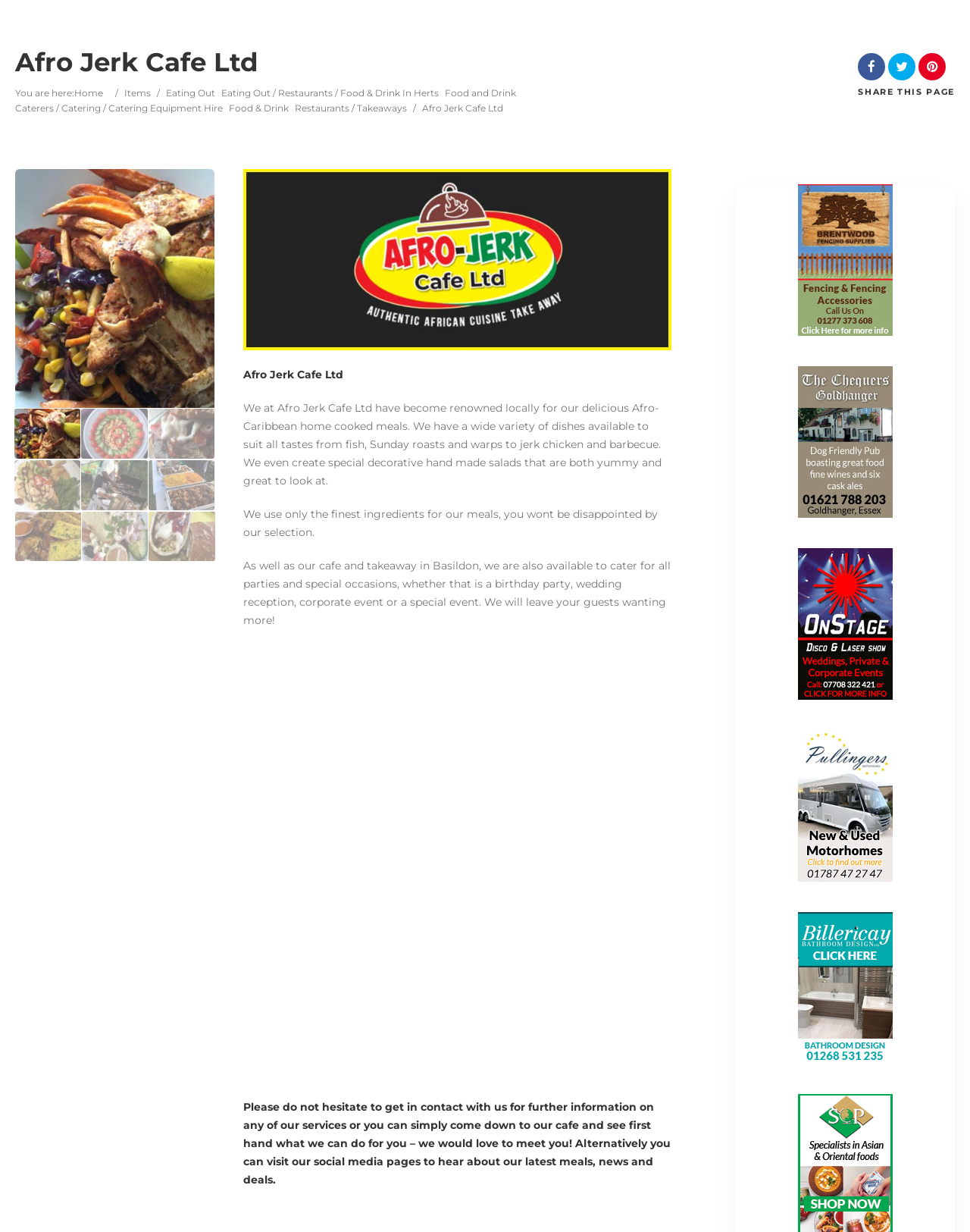Identify the bounding box of the UI element described as follows: "Restaurants / Takeaways". Provide the coordinates as four float numbers in the range of 0 to 1 [left, top, right, bottom].

[0.304, 0.082, 0.426, 0.094]